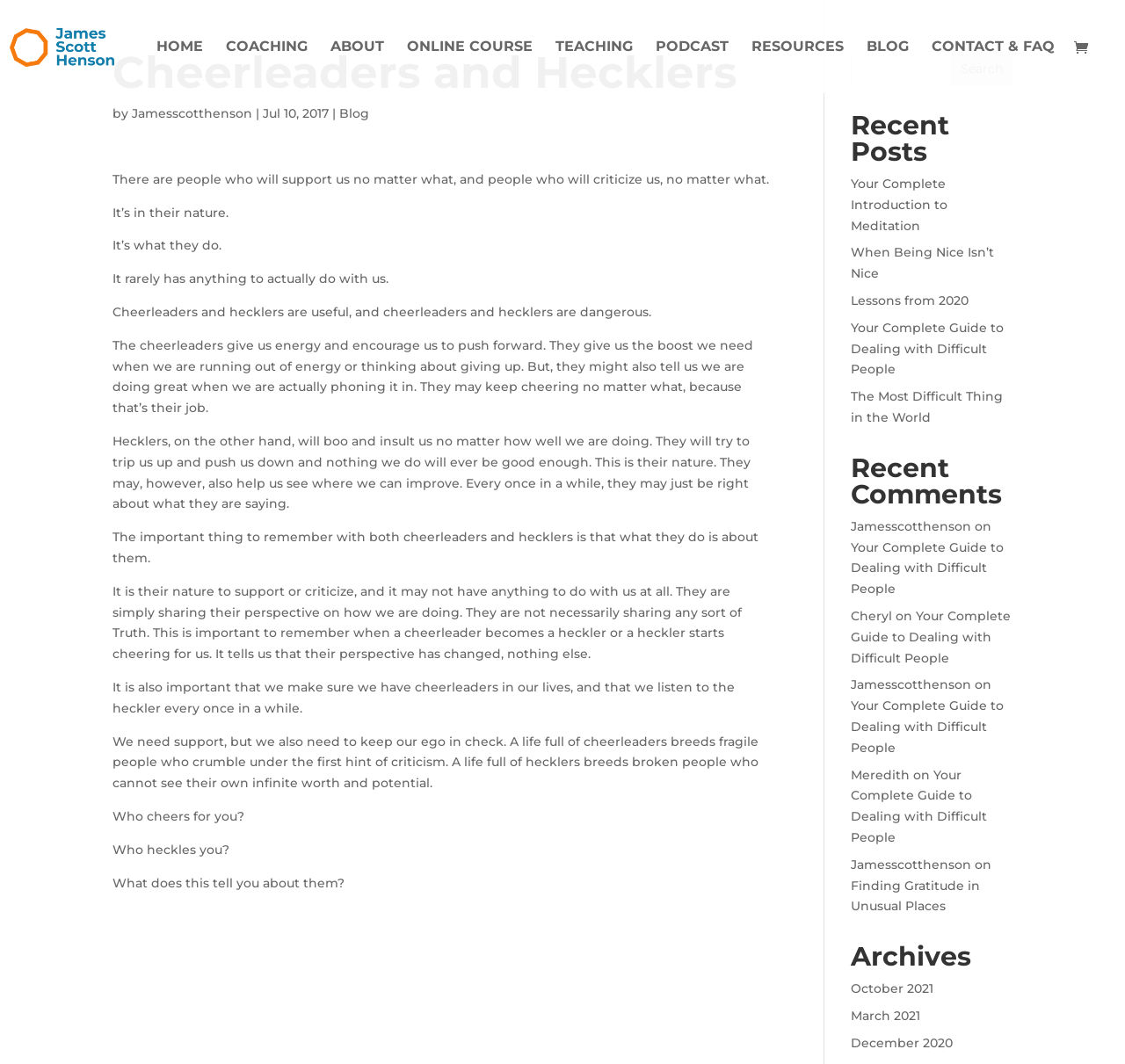What is the topic of the article 'Cheerleaders and Hecklers'?
Using the image, provide a detailed and thorough answer to the question.

The article 'Cheerleaders and Hecklers' discusses the importance of having both supporters and critics in our lives, and how to distinguish between their opinions and our own self-worth